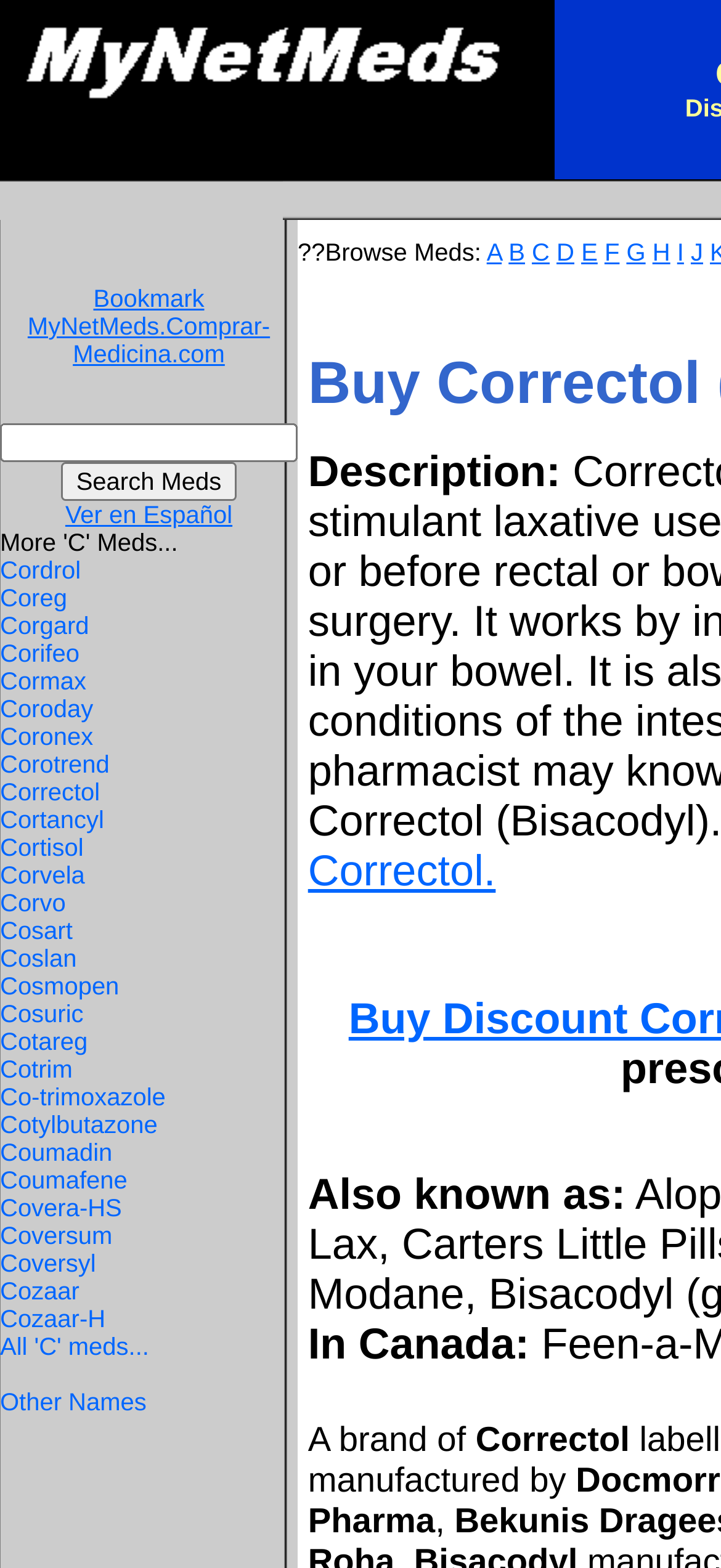What is the purpose of the textbox on this webpage?
Look at the image and respond with a one-word or short-phrase answer.

Search Meds